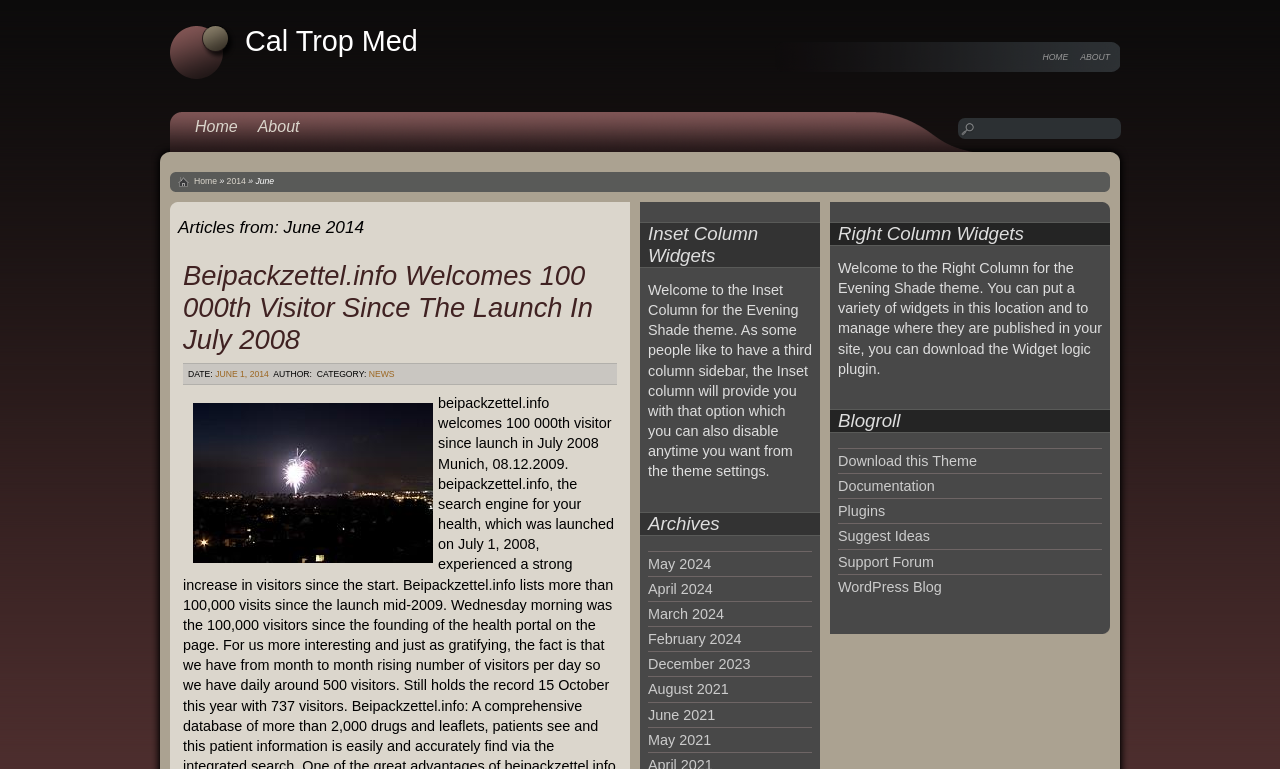Determine the bounding box coordinates for the area that should be clicked to carry out the following instruction: "Search for articles".

[0.746, 0.153, 0.875, 0.181]